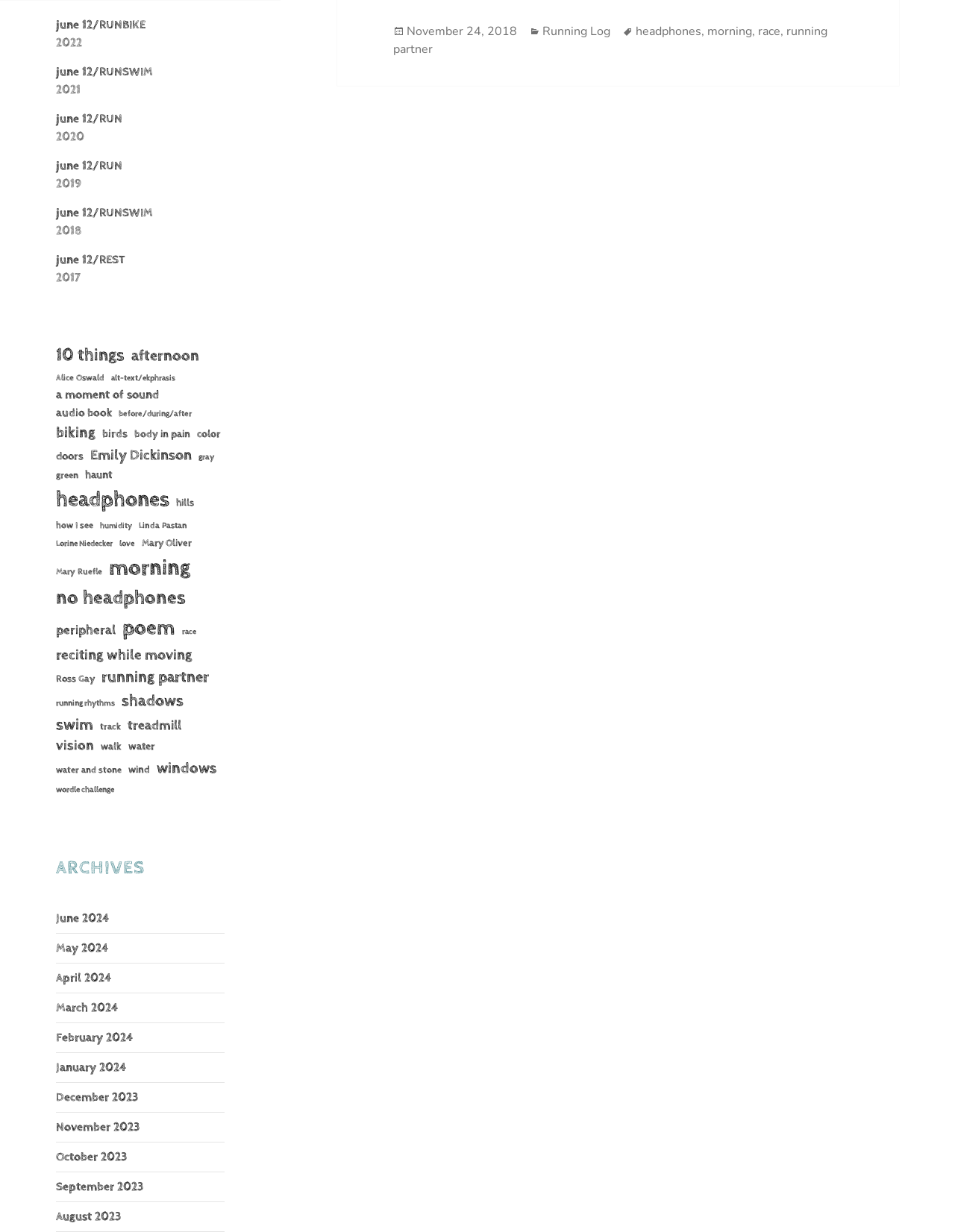What is the earliest year listed in the archives?
Look at the image and respond to the question as thoroughly as possible.

I looked at the archives section and found the earliest year listed, which is 2017. This is evident from the link '2017' with bounding box coordinates [0.059, 0.22, 0.085, 0.231] under the 'ARCHIVES' heading.